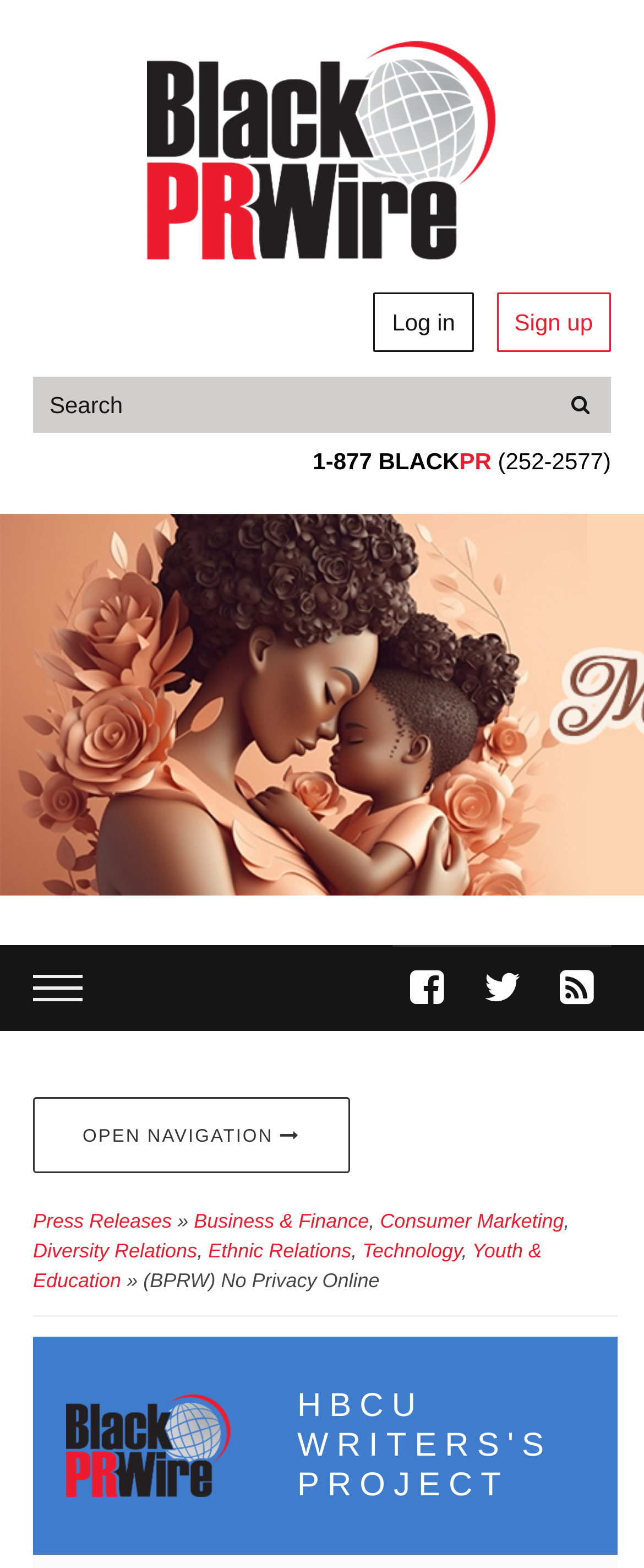Please identify the bounding box coordinates of the clickable area that will allow you to execute the instruction: "search for something".

[0.856, 0.24, 0.949, 0.276]